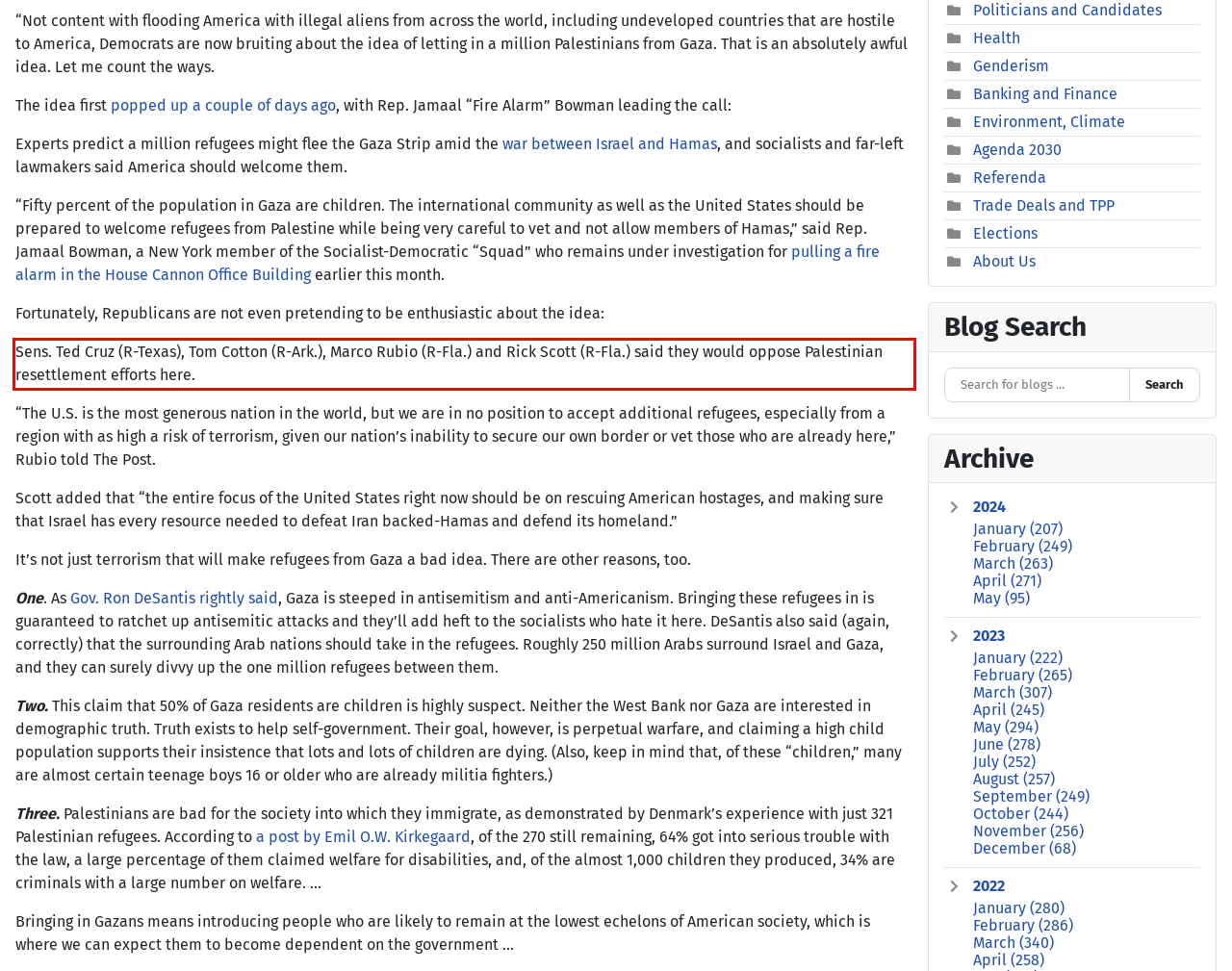Perform OCR on the text inside the red-bordered box in the provided screenshot and output the content.

Sens. Ted Cruz (R-Texas), Tom Cotton (R-Ark.), Marco Rubio (R-Fla.) and Rick Scott (R-Fla.) said they would oppose Palestinian resettlement efforts here.